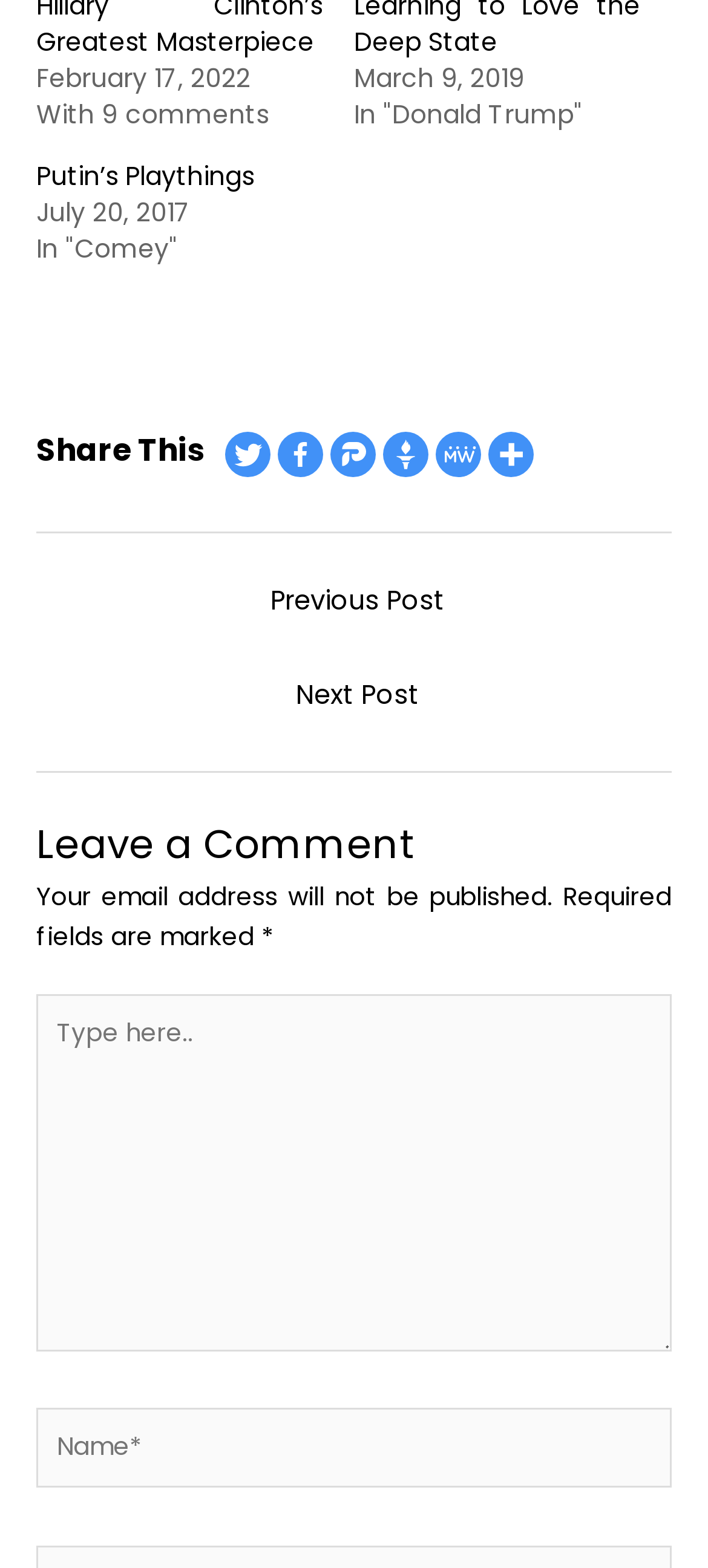Please determine the bounding box coordinates of the element to click on in order to accomplish the following task: "Share on Twitter". Ensure the coordinates are four float numbers ranging from 0 to 1, i.e., [left, top, right, bottom].

[0.318, 0.275, 0.382, 0.304]